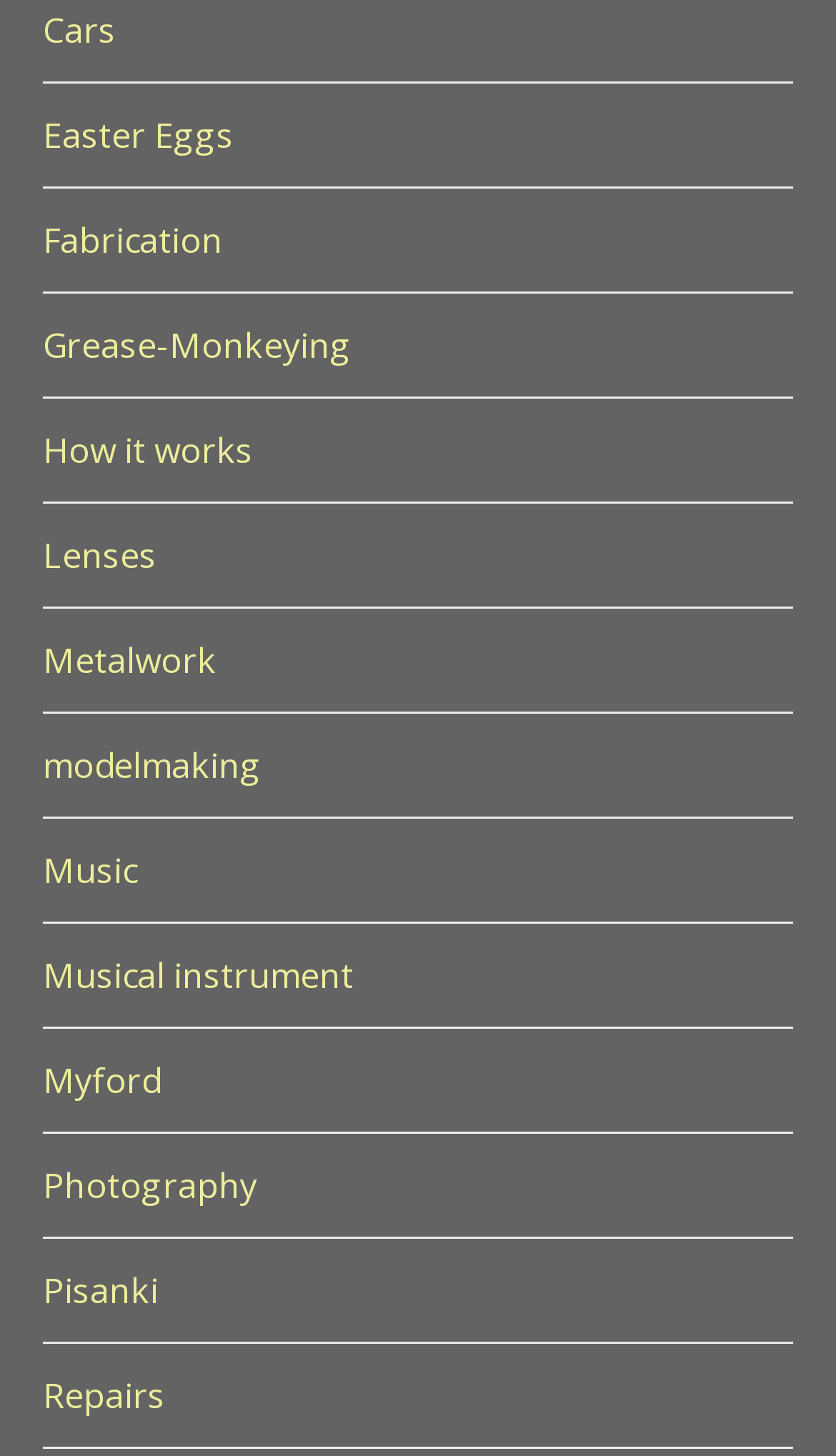Please identify the bounding box coordinates of the element's region that needs to be clicked to fulfill the following instruction: "Click on Cars". The bounding box coordinates should consist of four float numbers between 0 and 1, i.e., [left, top, right, bottom].

[0.051, 0.004, 0.138, 0.036]